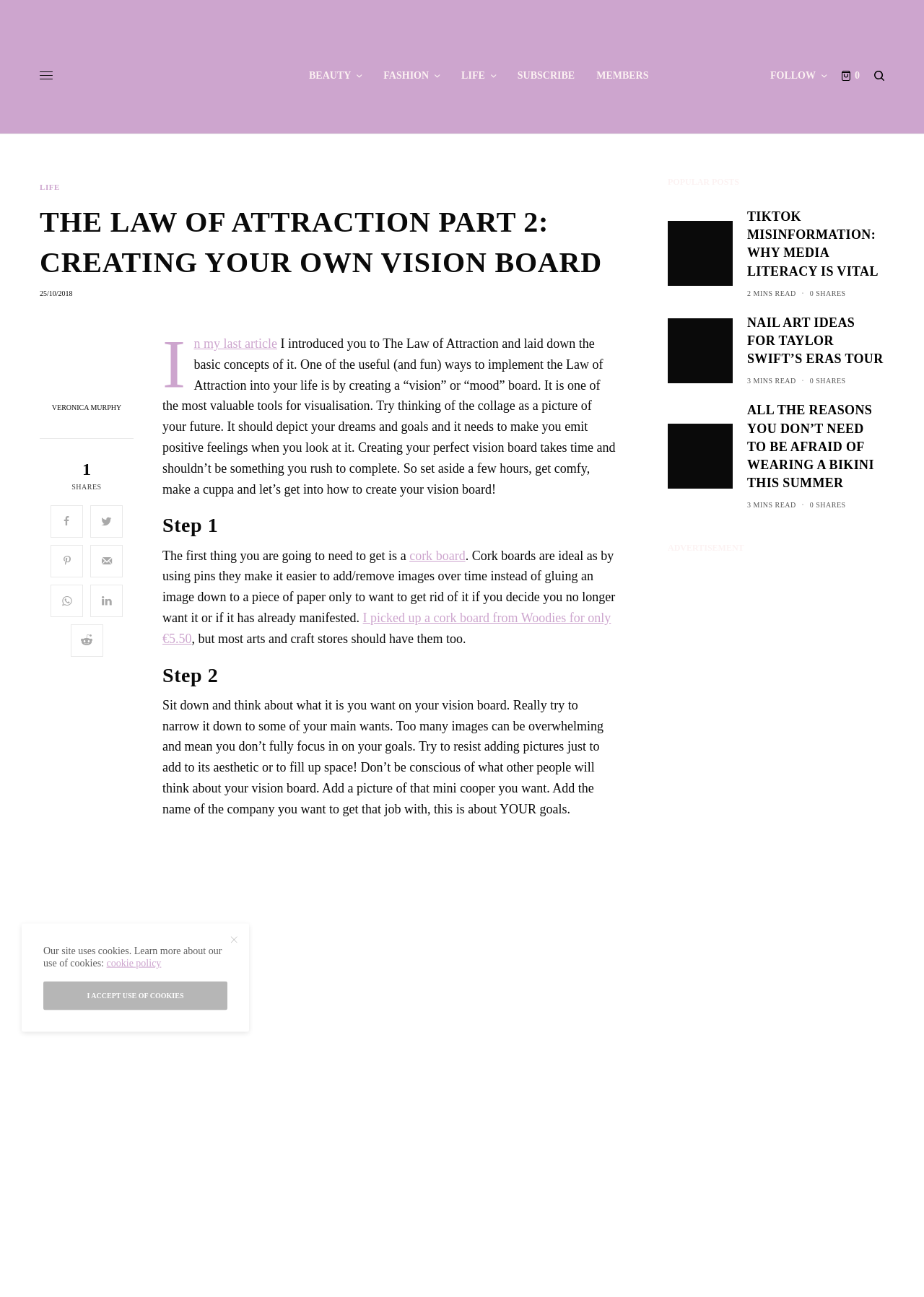What is the category of the article 'TIKTOK MISINFORMATION: WHY MEDIA LITERACY IS VITAL'?
Answer the question with just one word or phrase using the image.

LIFE